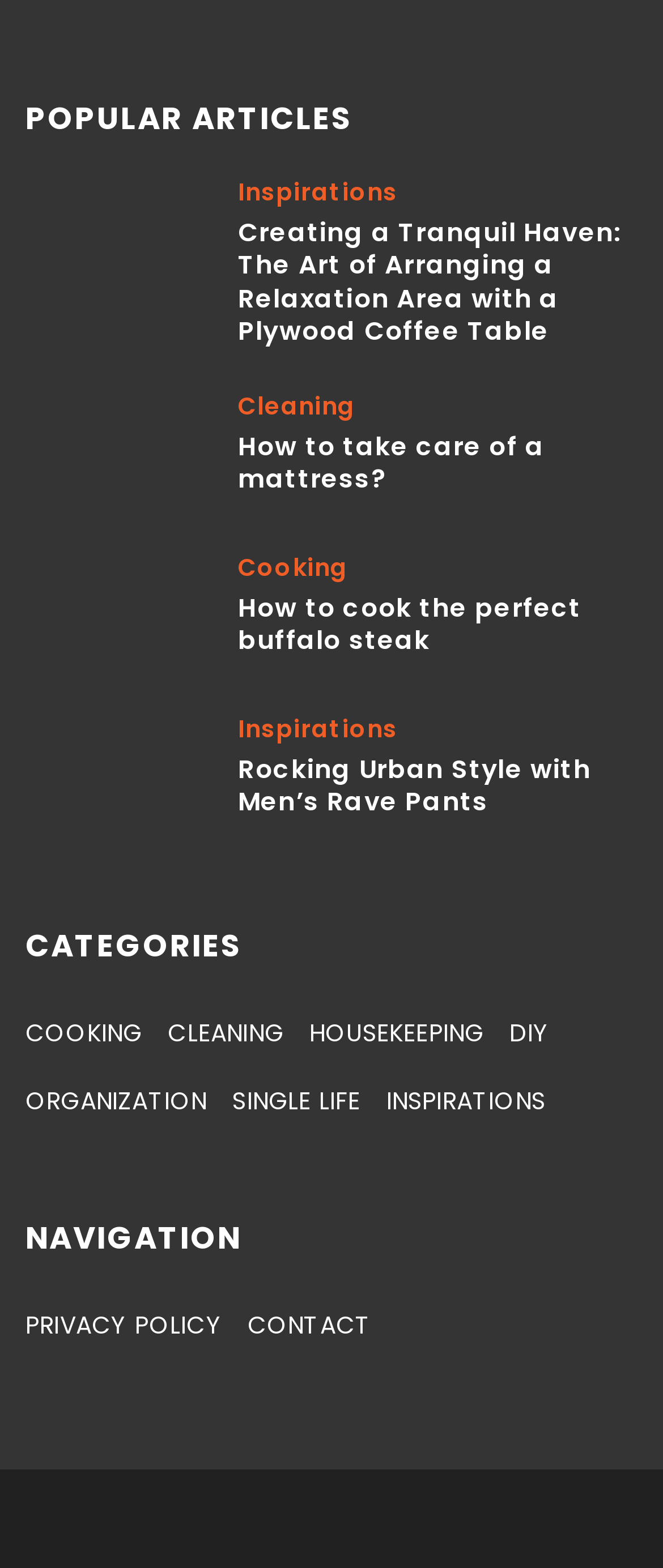Bounding box coordinates are specified in the format (top-left x, top-left y, bottom-right x, bottom-right y). All values are floating point numbers bounded between 0 and 1. Please provide the bounding box coordinate of the region this sentence describes: Single Life

[0.351, 0.691, 0.544, 0.712]